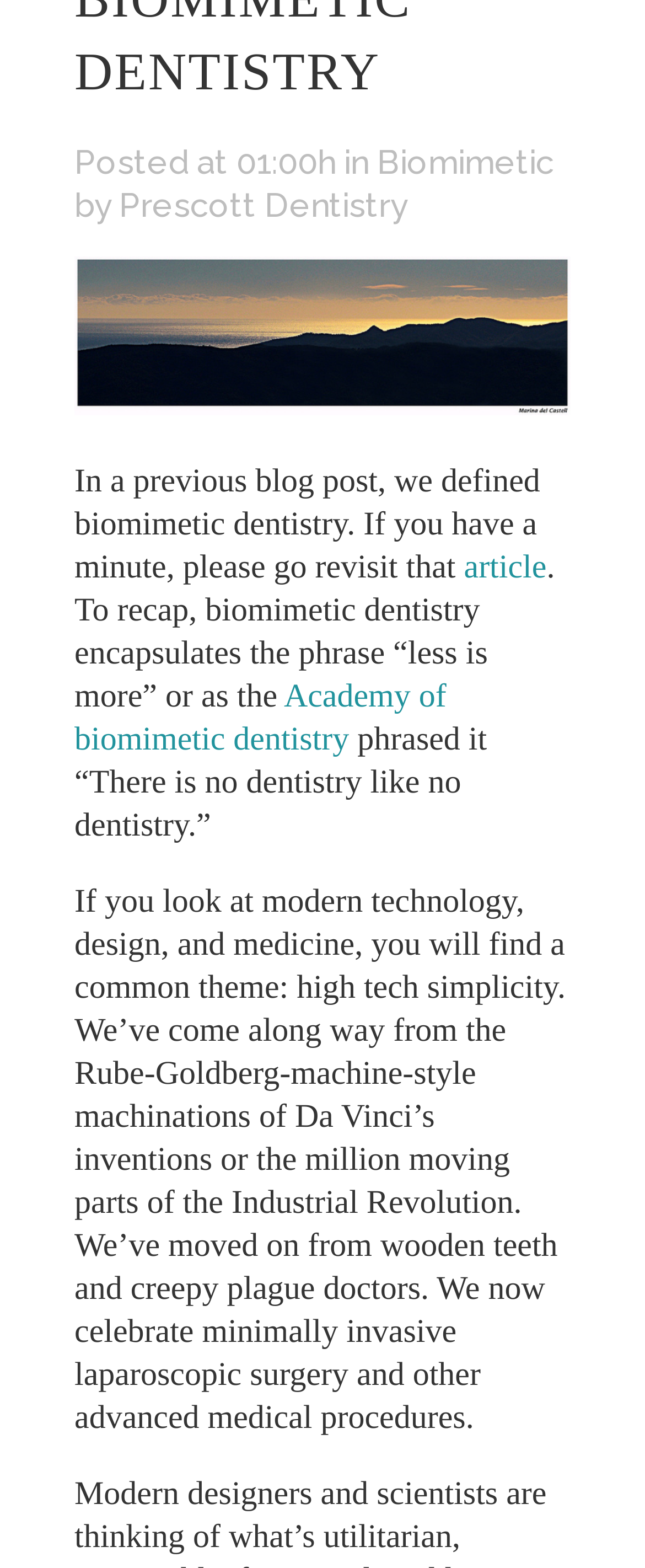Find the bounding box coordinates for the HTML element described in this sentence: "Prescott Dentistry". Provide the coordinates as four float numbers between 0 and 1, in the format [left, top, right, bottom].

[0.185, 0.118, 0.633, 0.144]